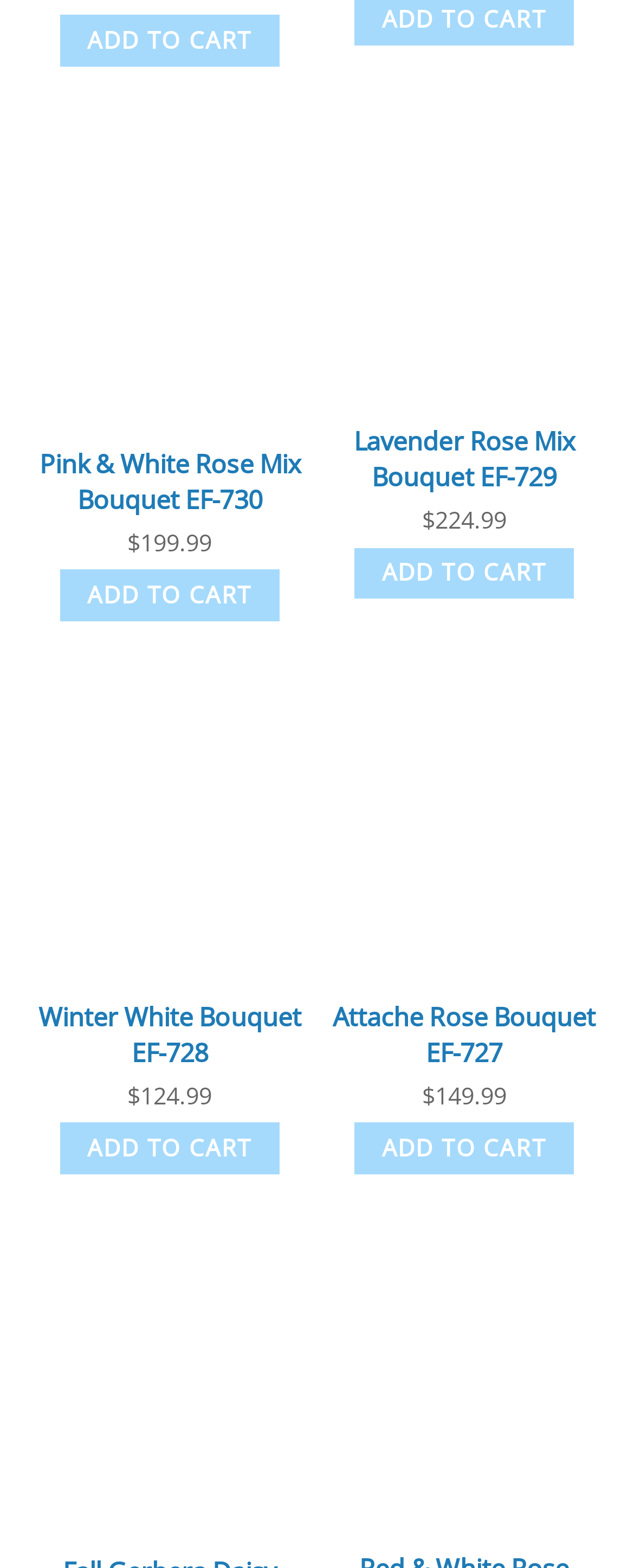What is the name of the bouquet with the hot pink roses?
From the details in the image, answer the question comprehensively.

I looked at the images and headings on the webpage and found that the bouquet with the hot pink roses is called the Attache Rose Bouquet.